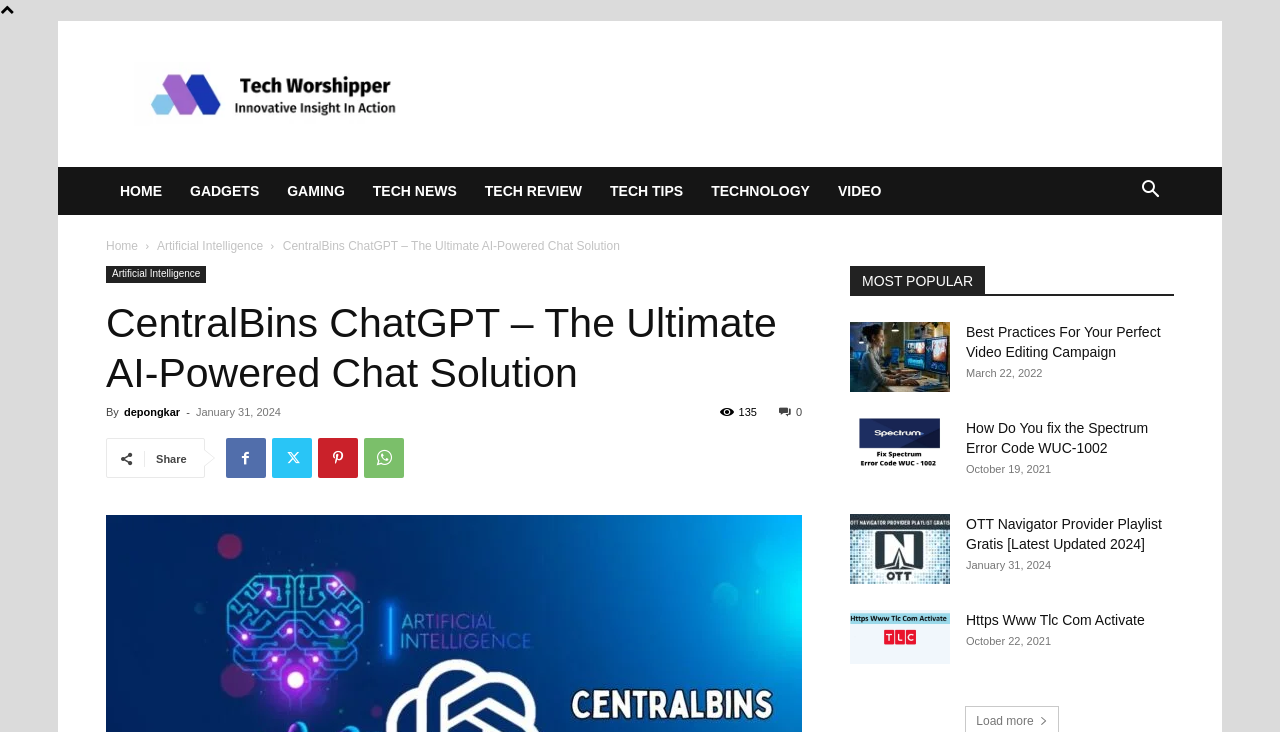Please pinpoint the bounding box coordinates for the region I should click to adhere to this instruction: "Click on the 'EVERWEALTH' link at the top left".

None